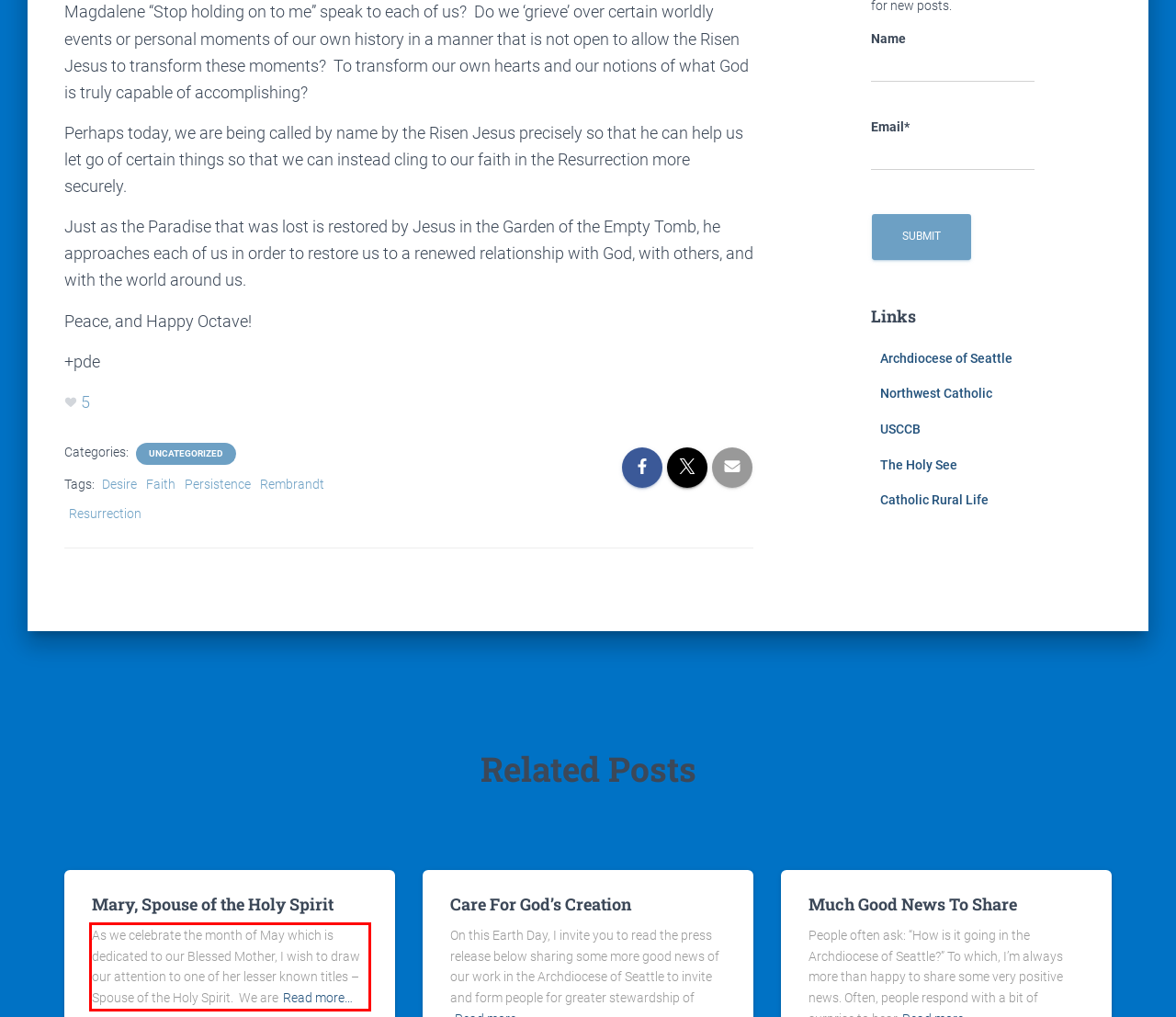You have a screenshot of a webpage, and there is a red bounding box around a UI element. Utilize OCR to extract the text within this red bounding box.

As we celebrate the month of May which is dedicated to our Blessed Mother, I wish to draw our attention to one of her lesser known titles – Spouse of the Holy Spirit. We areRead more…